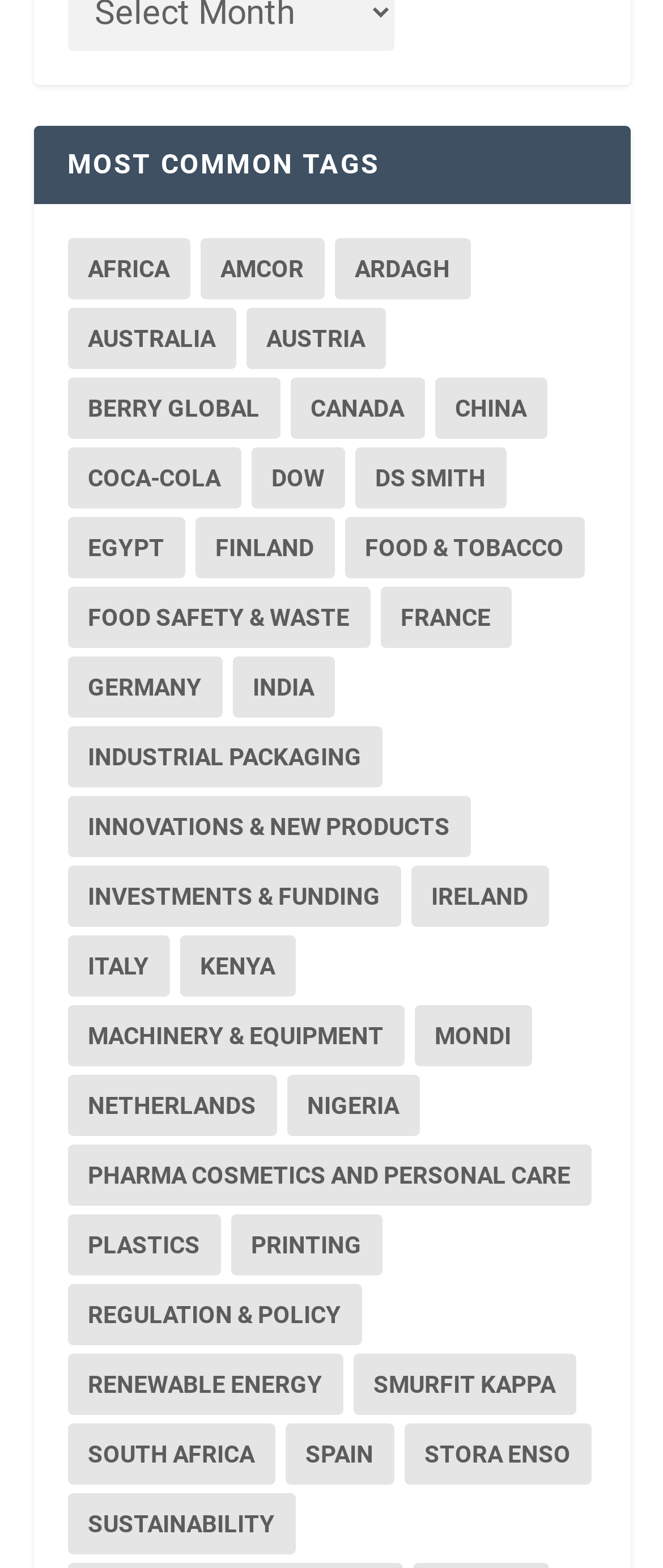Provide the bounding box coordinates of the section that needs to be clicked to accomplish the following instruction: "Explore Food & tobacco."

[0.519, 0.33, 0.881, 0.369]